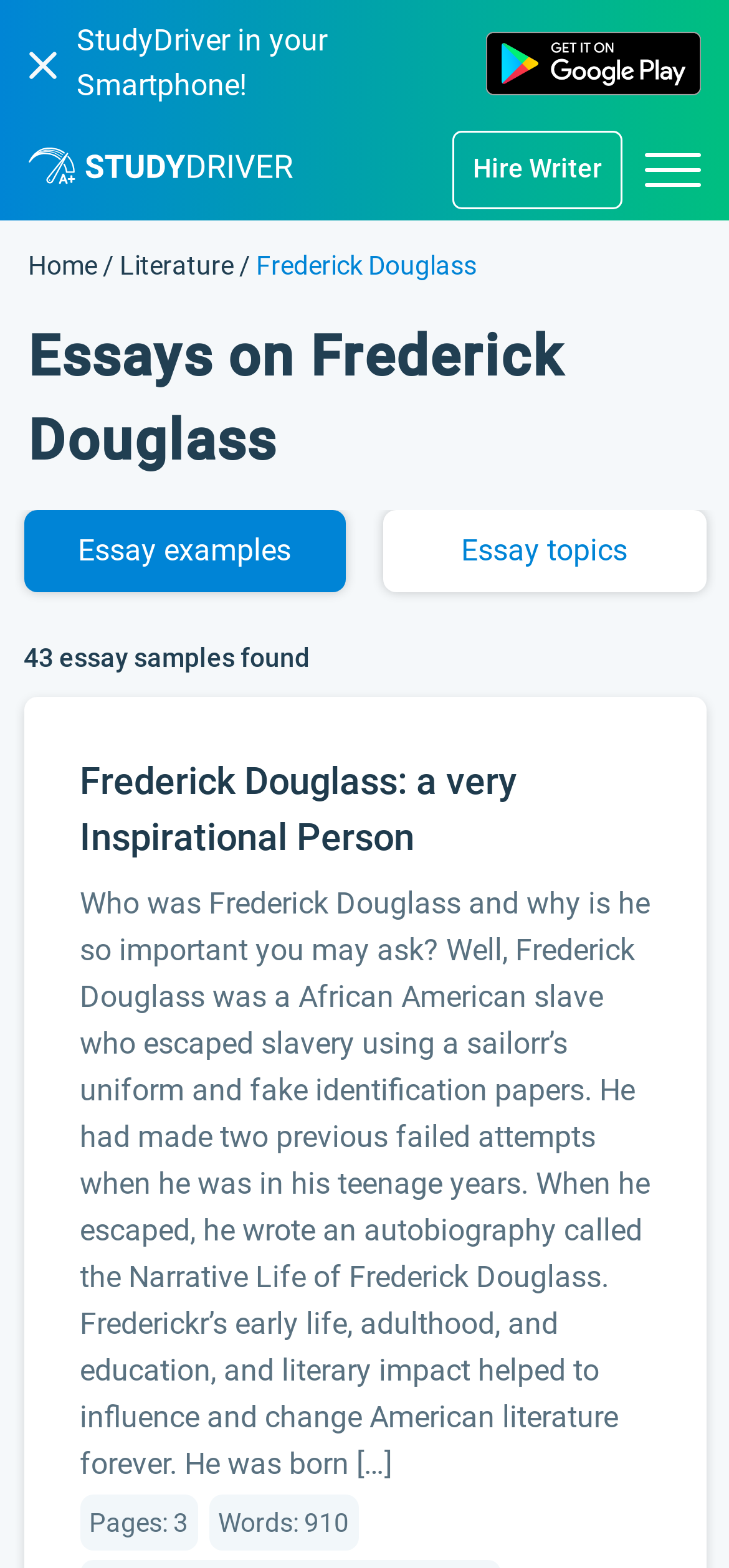What is the topic of the first essay sample?
Using the information from the image, provide a comprehensive answer to the question.

The topic of the first essay sample can be determined by looking at the heading 'Frederick Douglass: a very Inspirational Person' located below the text '43 essay samples found'.